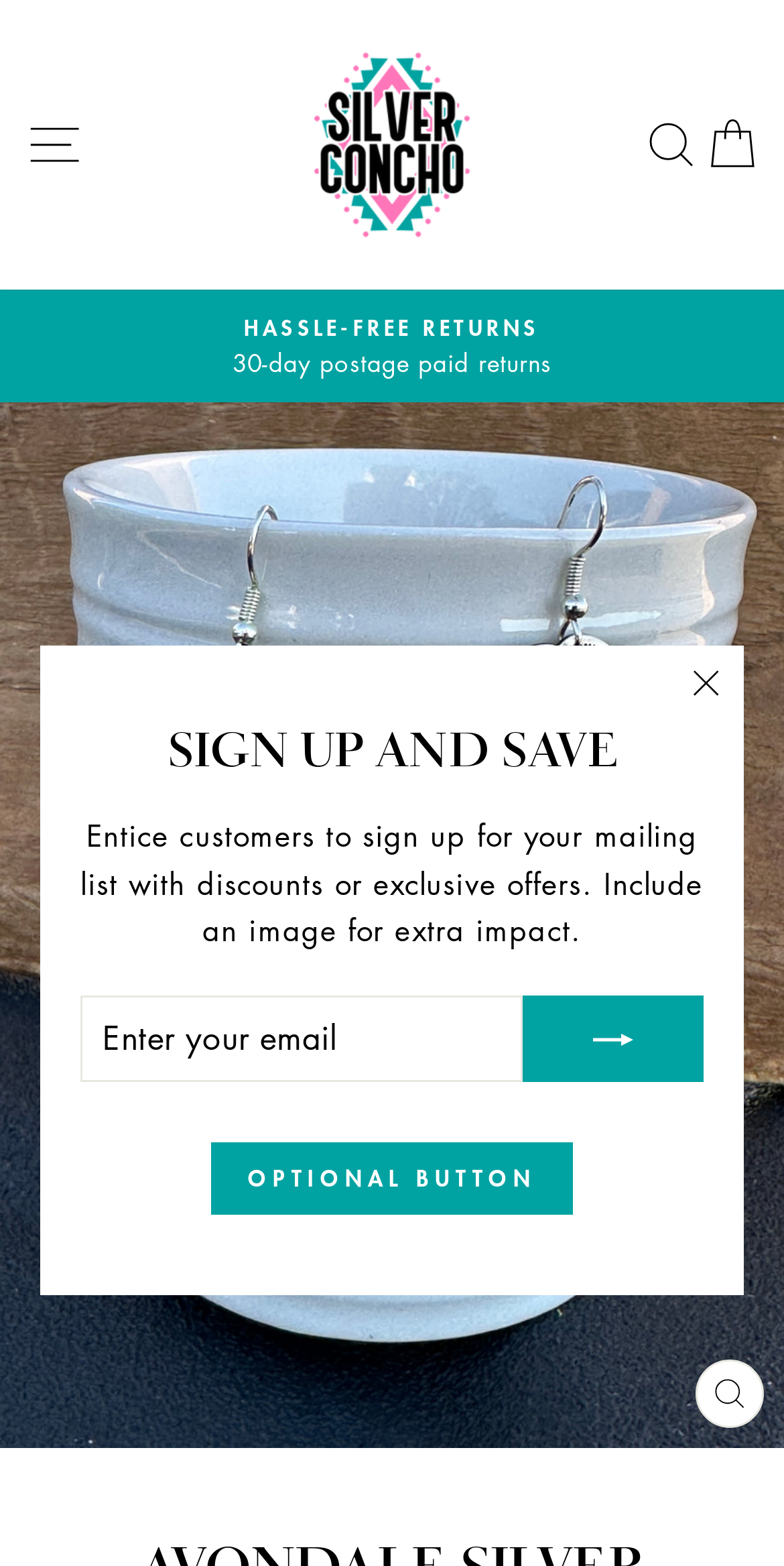What is the purpose of the 'SIGN UP AND SAVE' section?
Observe the image and answer the question with a one-word or short phrase response.

To entice customers to sign up for the mailing list